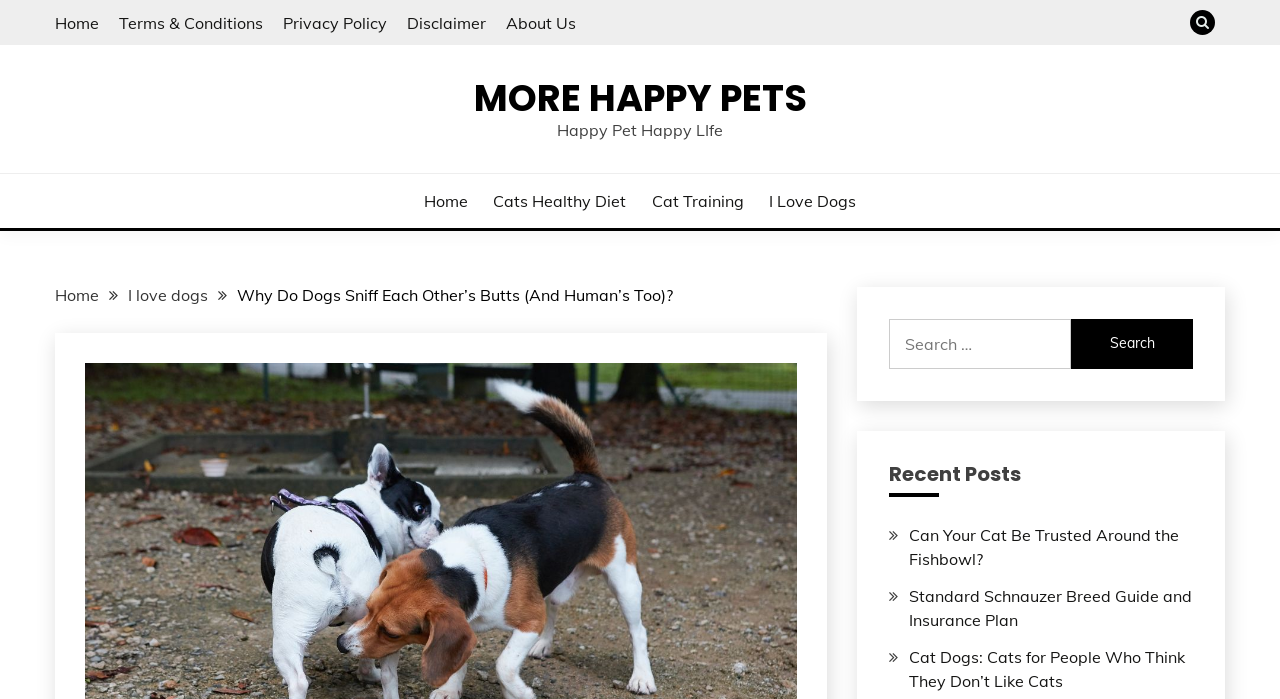How many links are in the top navigation bar?
Examine the image and give a concise answer in one word or a short phrase.

5